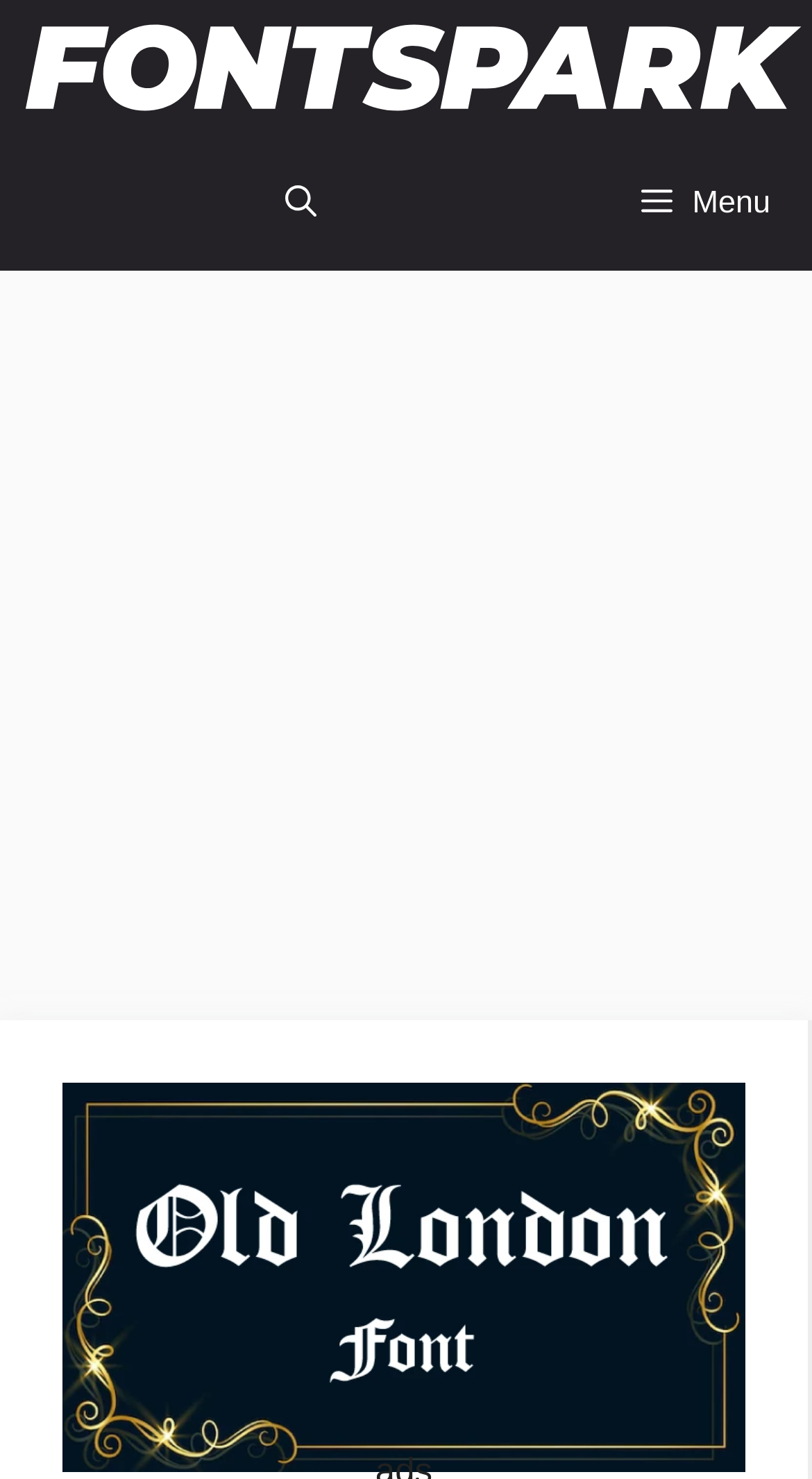How many navigation links are present in the primary navigation?
Please provide a single word or phrase as the answer based on the screenshot.

At least 1